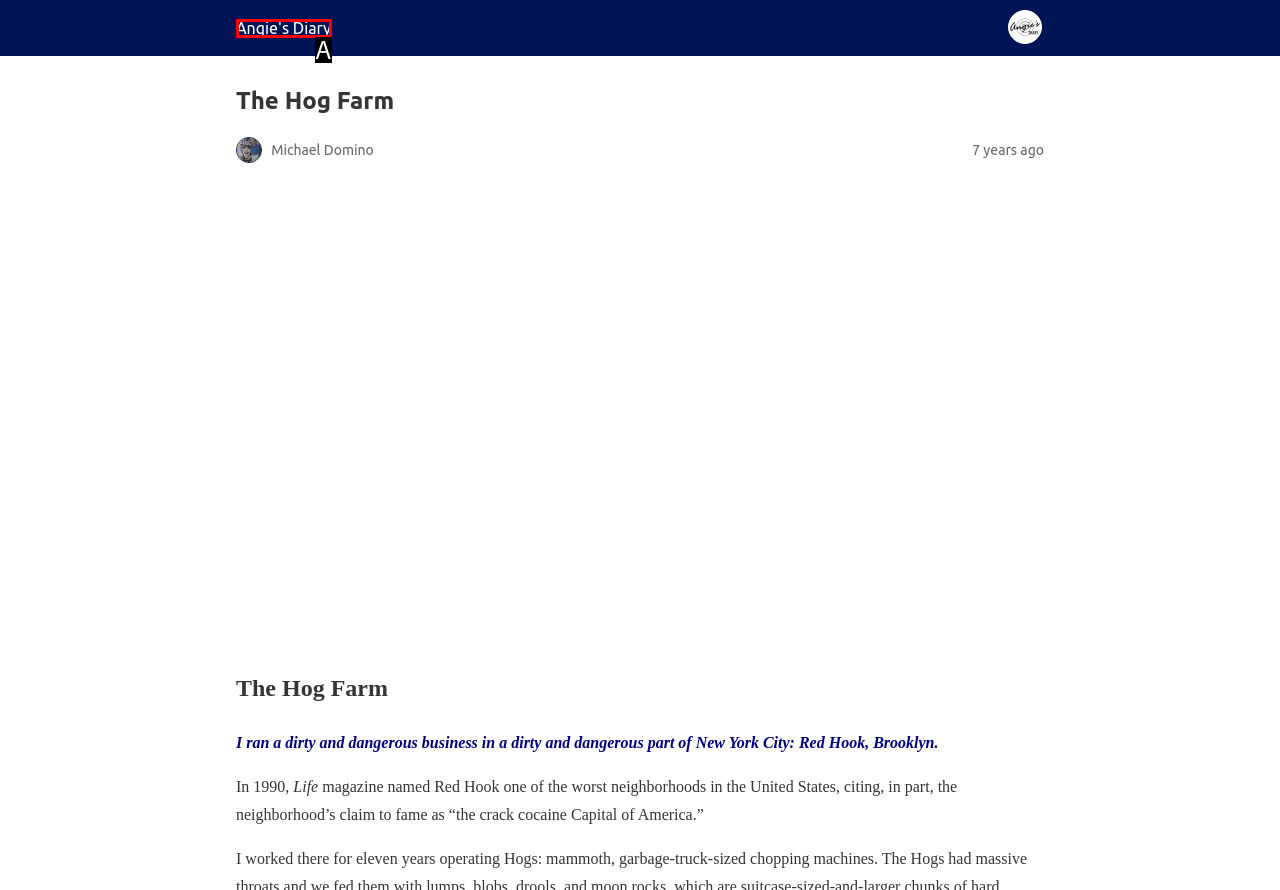From the provided choices, determine which option matches the description: Angie's Diary. Respond with the letter of the correct choice directly.

A